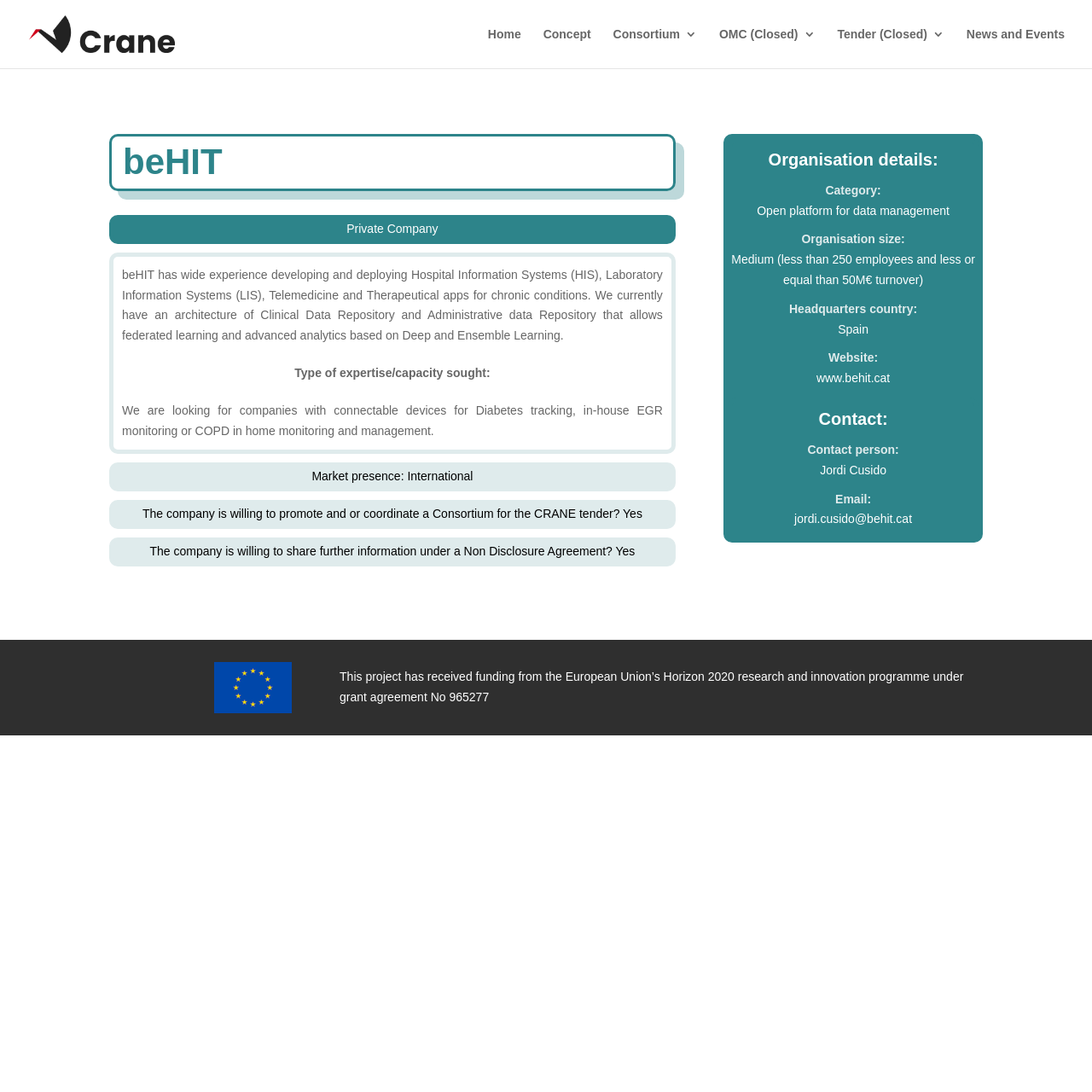Bounding box coordinates are specified in the format (top-left x, top-left y, bottom-right x, bottom-right y). All values are floating point numbers bounded between 0 and 1. Please provide the bounding box coordinate of the region this sentence describes: Tender (Closed)

[0.767, 0.026, 0.865, 0.062]